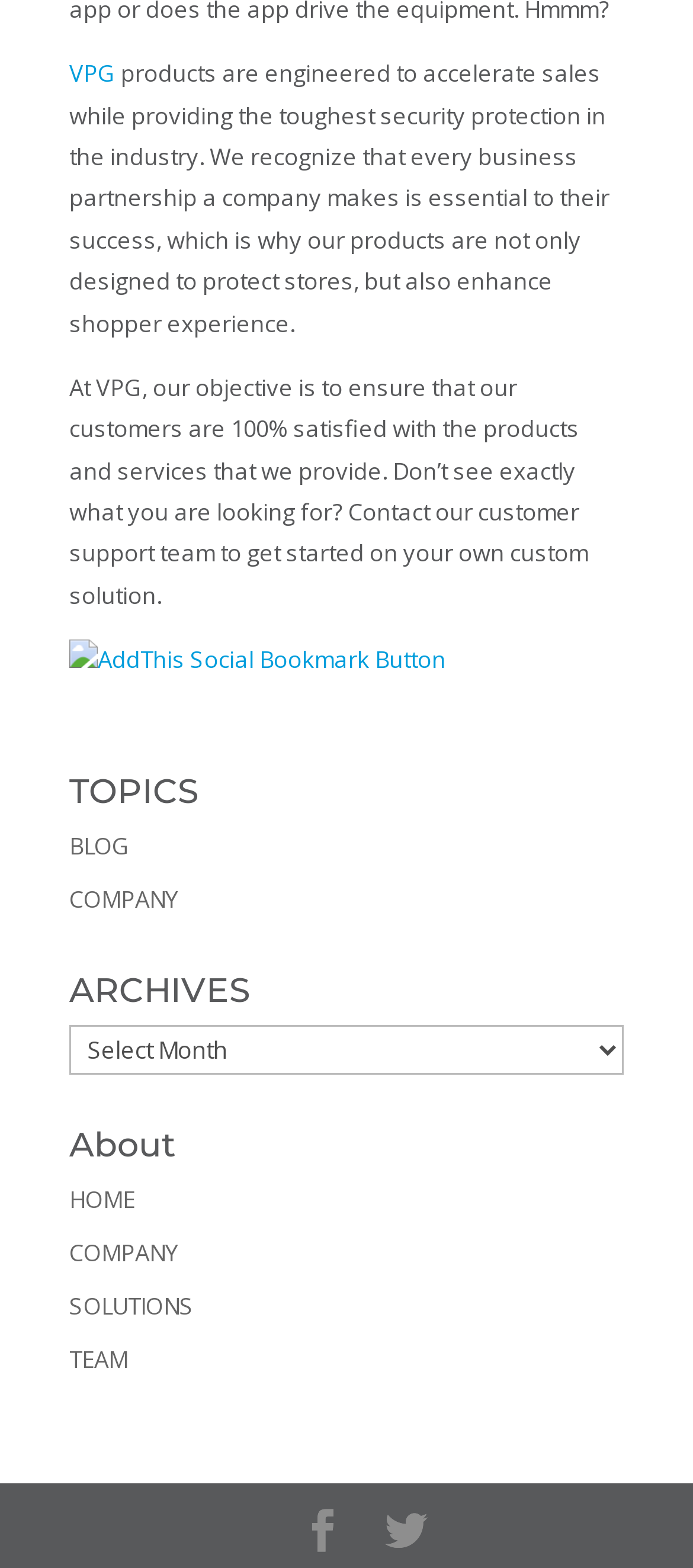What is the name of the social bookmark button?
Please provide a single word or phrase in response based on the screenshot.

AddThis